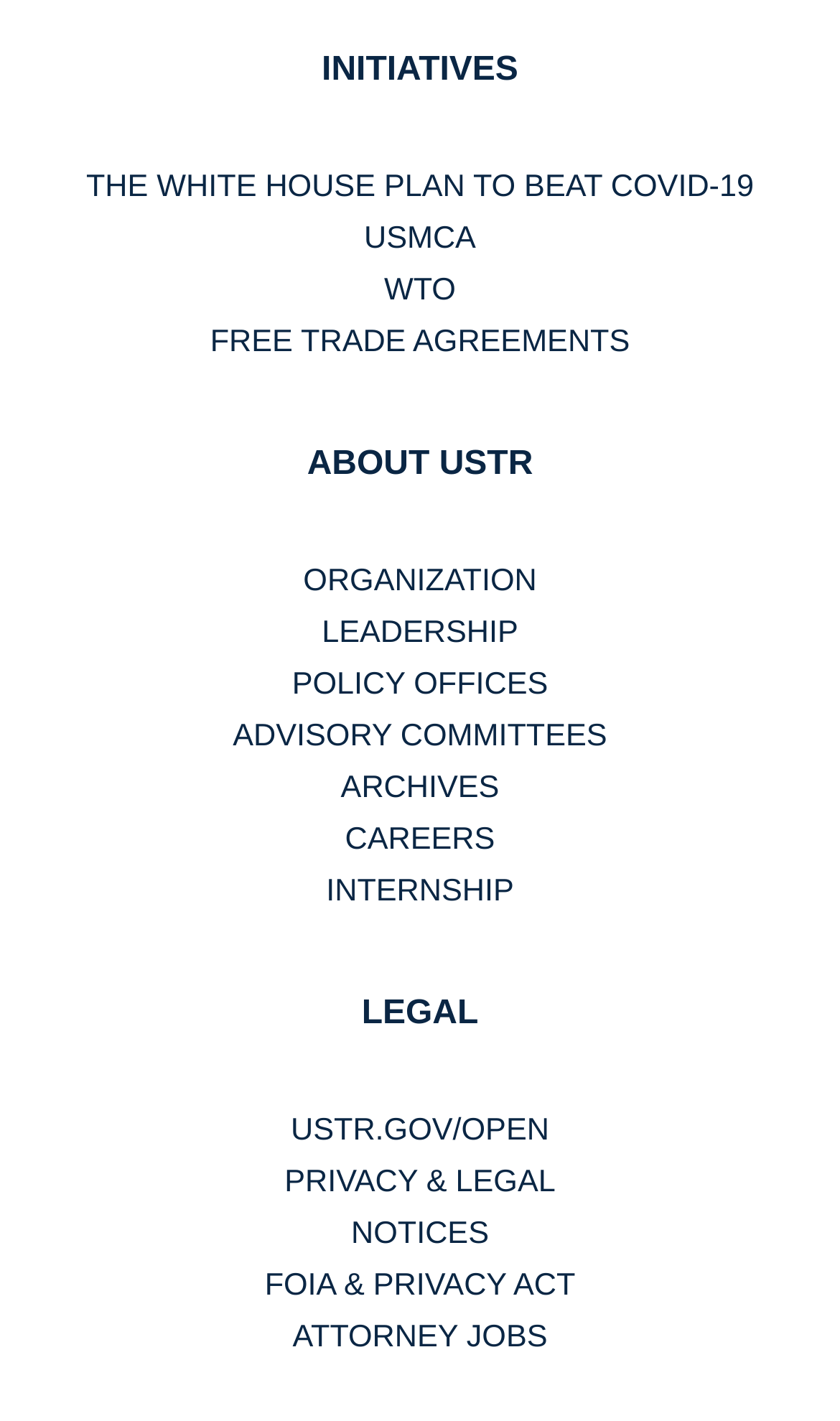Using floating point numbers between 0 and 1, provide the bounding box coordinates in the format (top-left x, top-left y, bottom-right x, bottom-right y). Locate the UI element described here: About USTR

[0.366, 0.314, 0.634, 0.34]